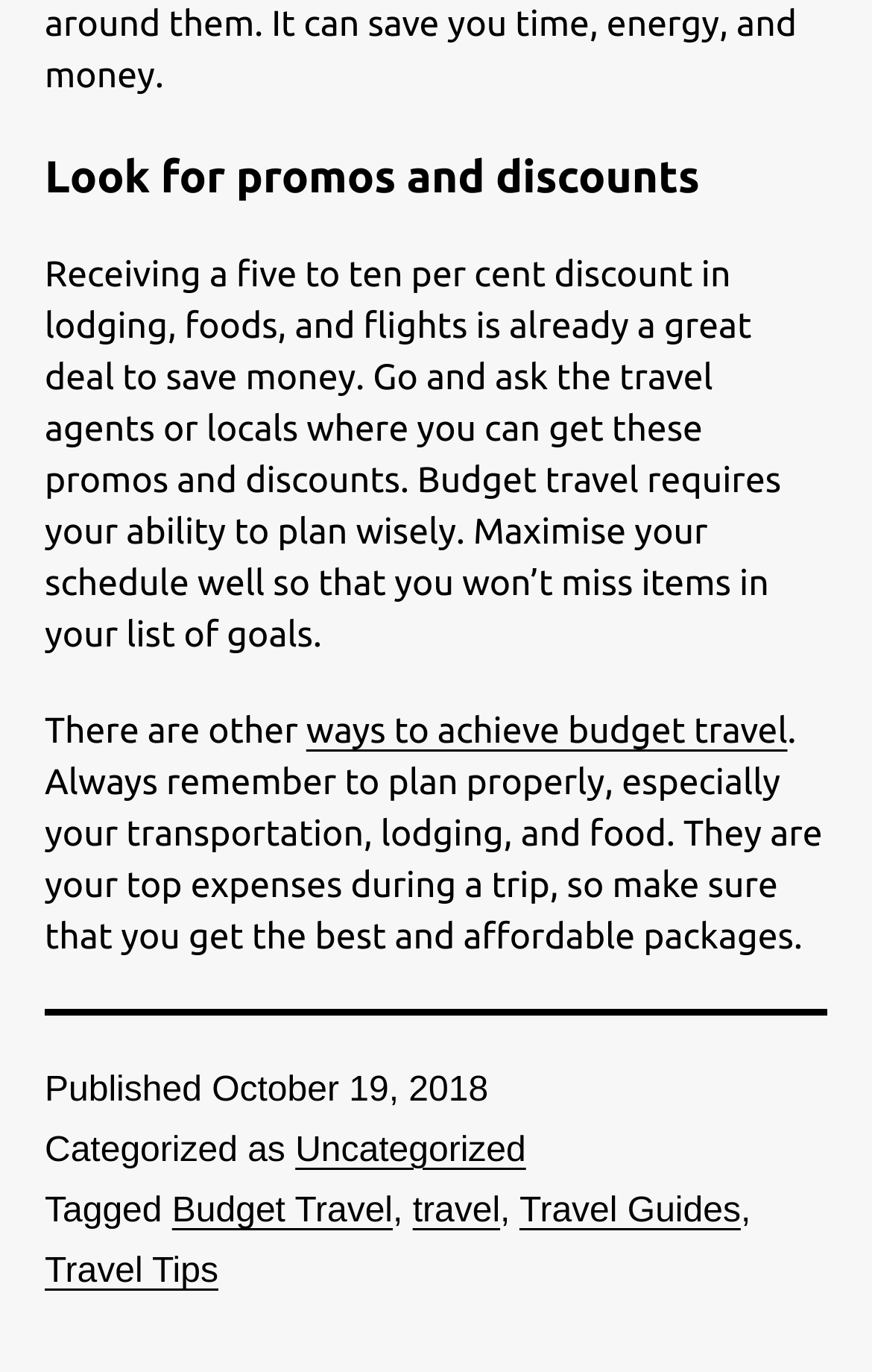Bounding box coordinates are specified in the format (top-left x, top-left y, bottom-right x, bottom-right y). All values are floating point numbers bounded between 0 and 1. Please provide the bounding box coordinate of the region this sentence describes: title="St. Peter's at the Light"

None